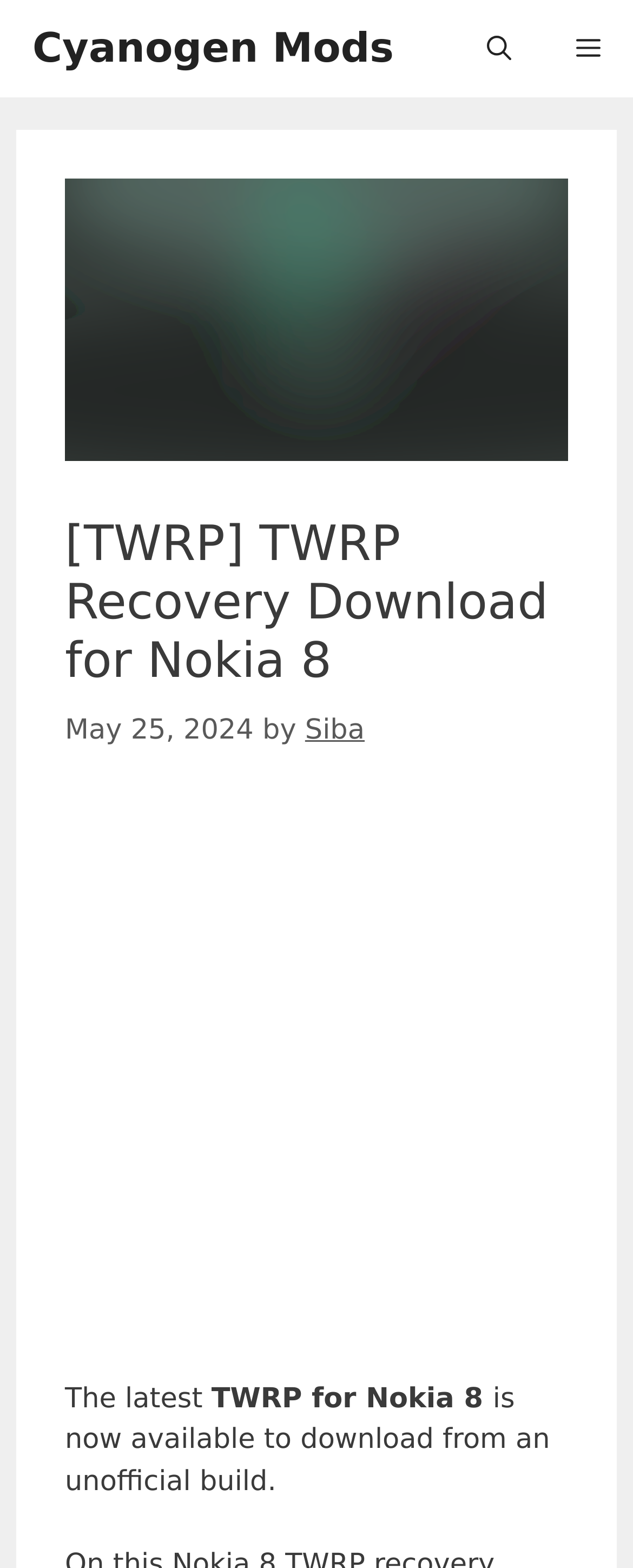Who posted the TWRP recovery download?
Can you give a detailed and elaborate answer to the question?

I found the answer by looking at the link 'Siba' which is next to the text 'by' on the webpage, indicating that Siba is the author of the post.